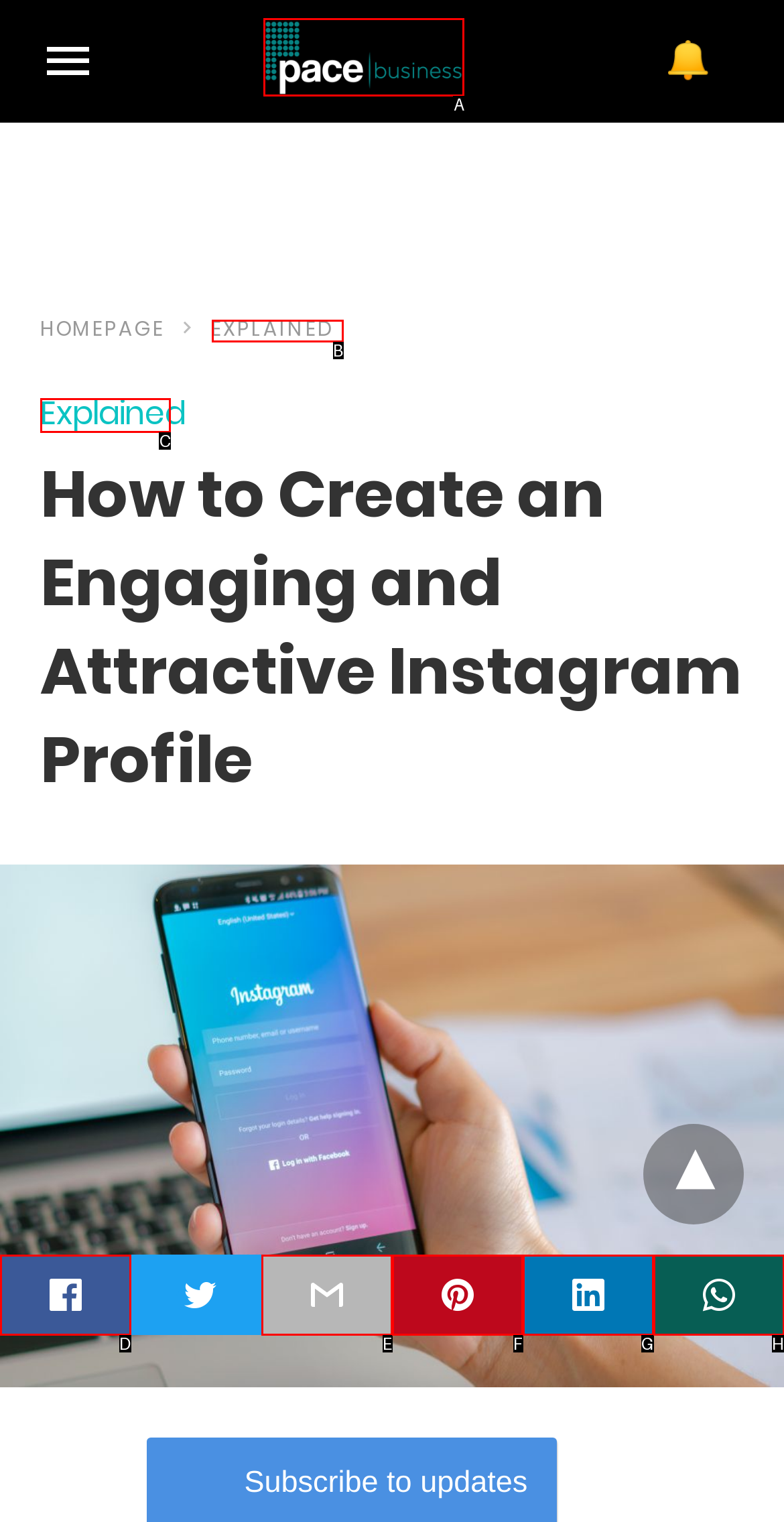Point out the UI element to be clicked for this instruction: Click the PACE Business logo. Provide the answer as the letter of the chosen element.

A